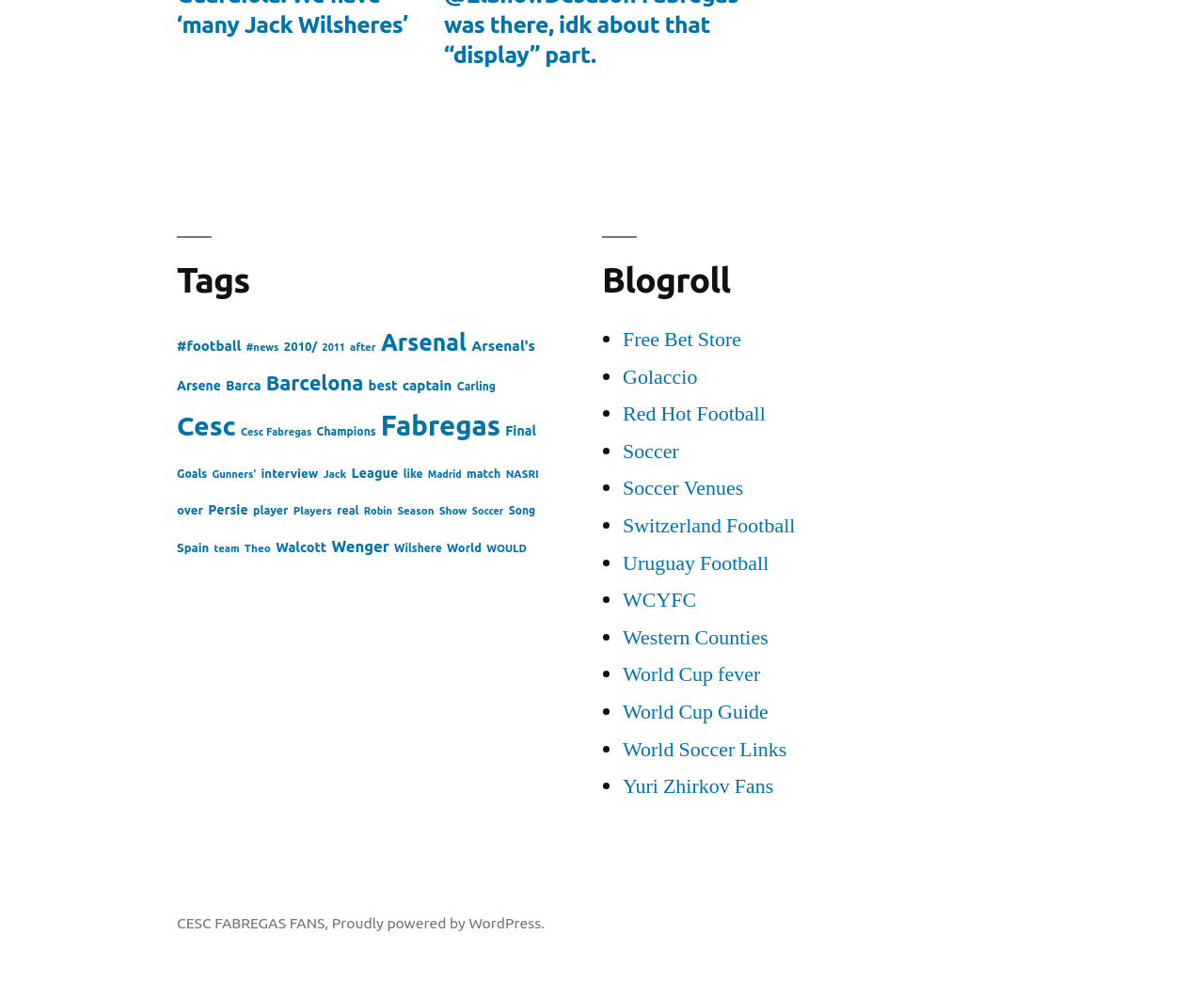Please answer the following question using a single word or phrase: What is the last item in the blogroll section?

Yuri Zhirkov Fans